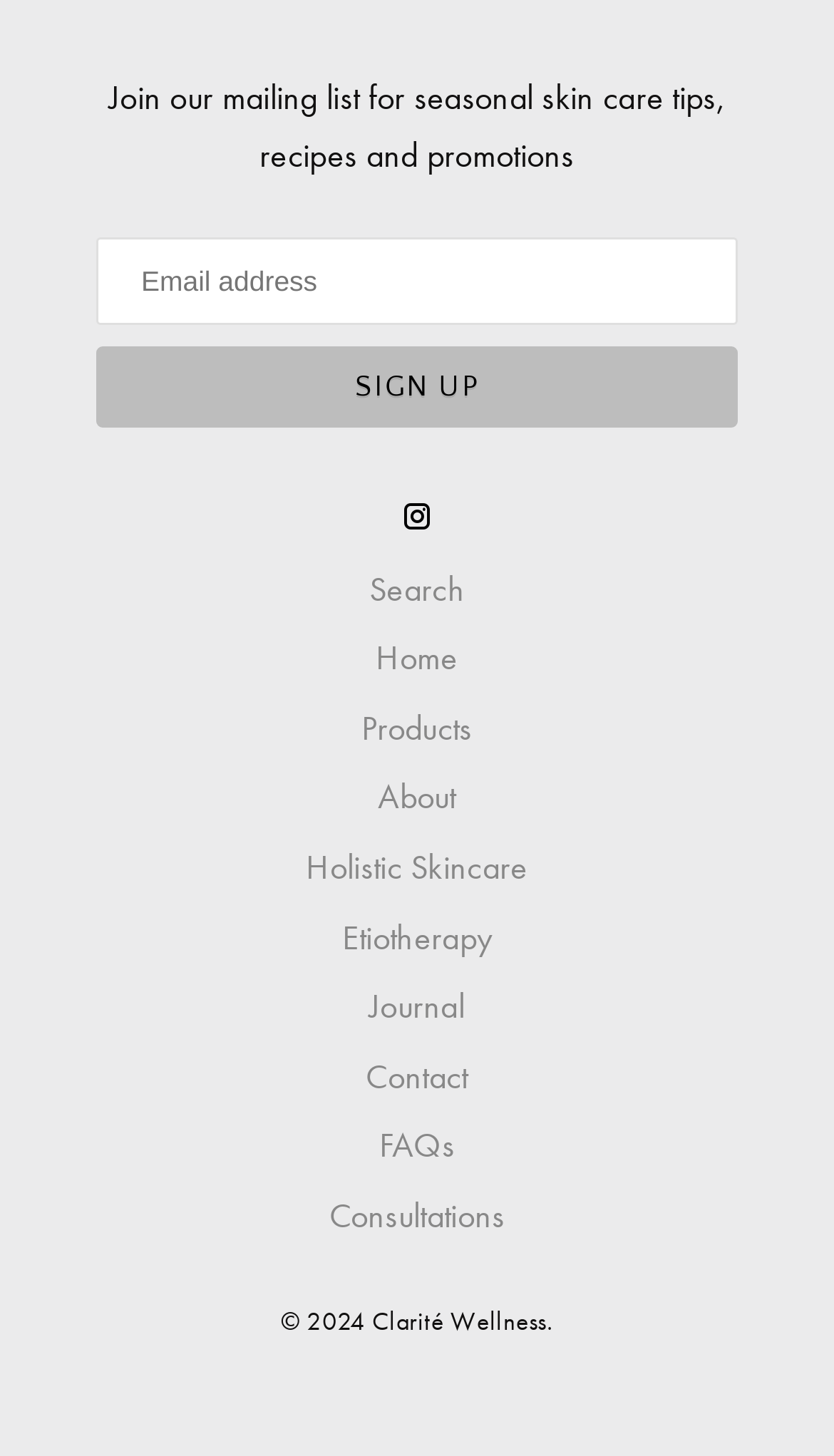Find the bounding box coordinates of the area to click in order to follow the instruction: "Go to the home page".

[0.451, 0.437, 0.549, 0.467]